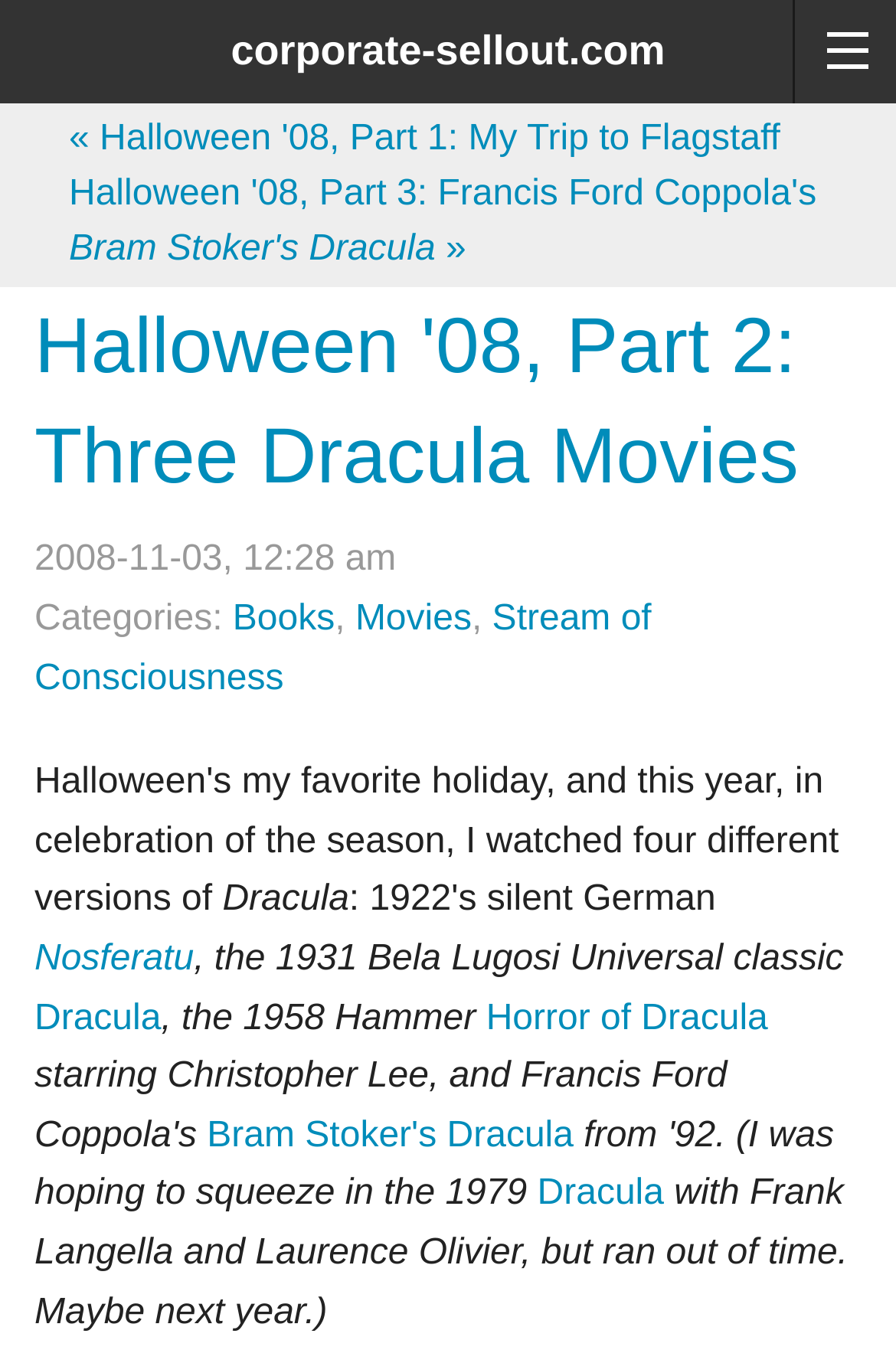What is the date of the article?
Provide a thorough and detailed answer to the question.

I found the date '2008-11-03, 12:28 am' mentioned in the webpage, which is likely the date the article was published.